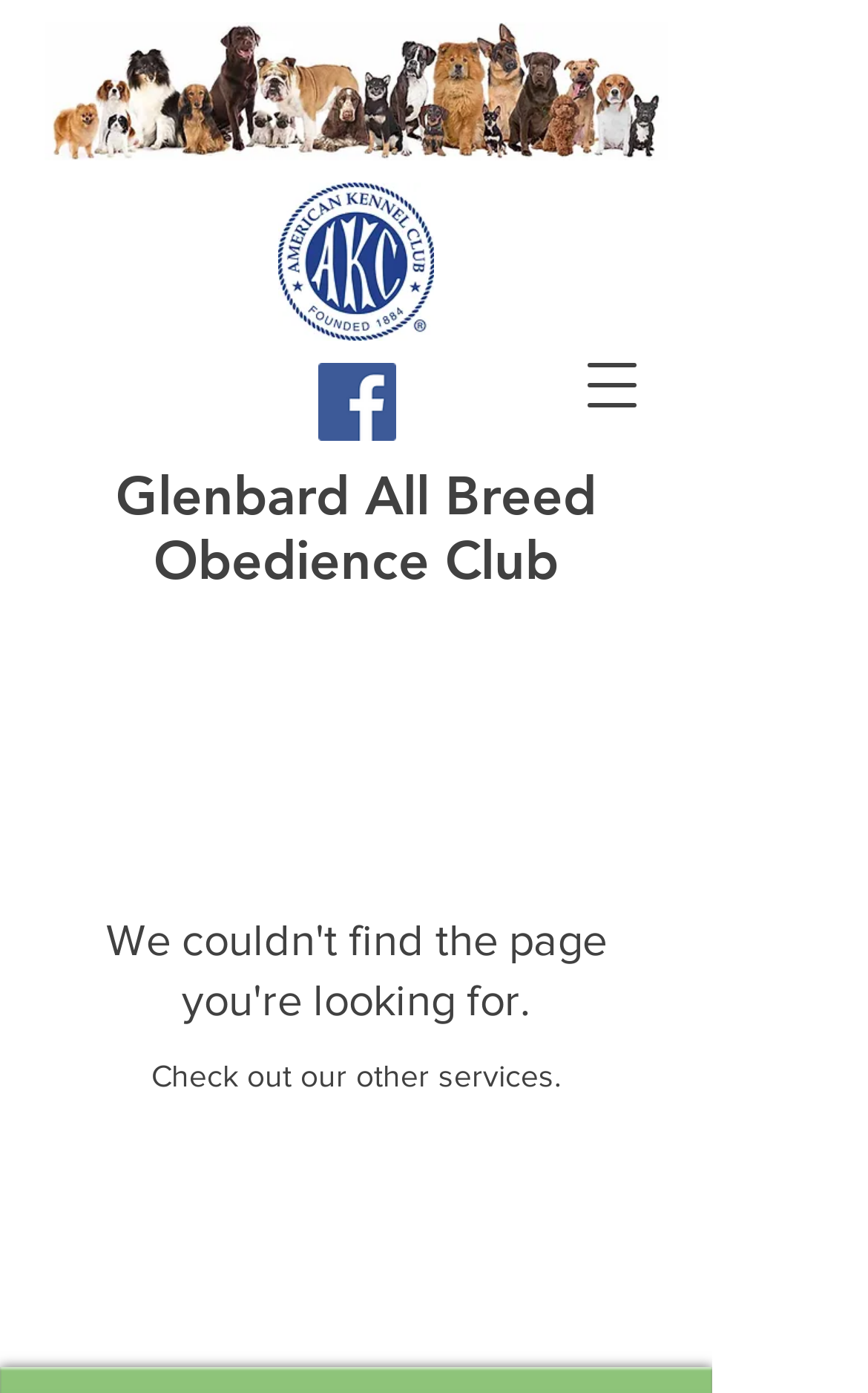Provide the bounding box coordinates of the HTML element this sentence describes: "aria-label="Facebook"". The bounding box coordinates consist of four float numbers between 0 and 1, i.e., [left, top, right, bottom].

[0.367, 0.261, 0.456, 0.316]